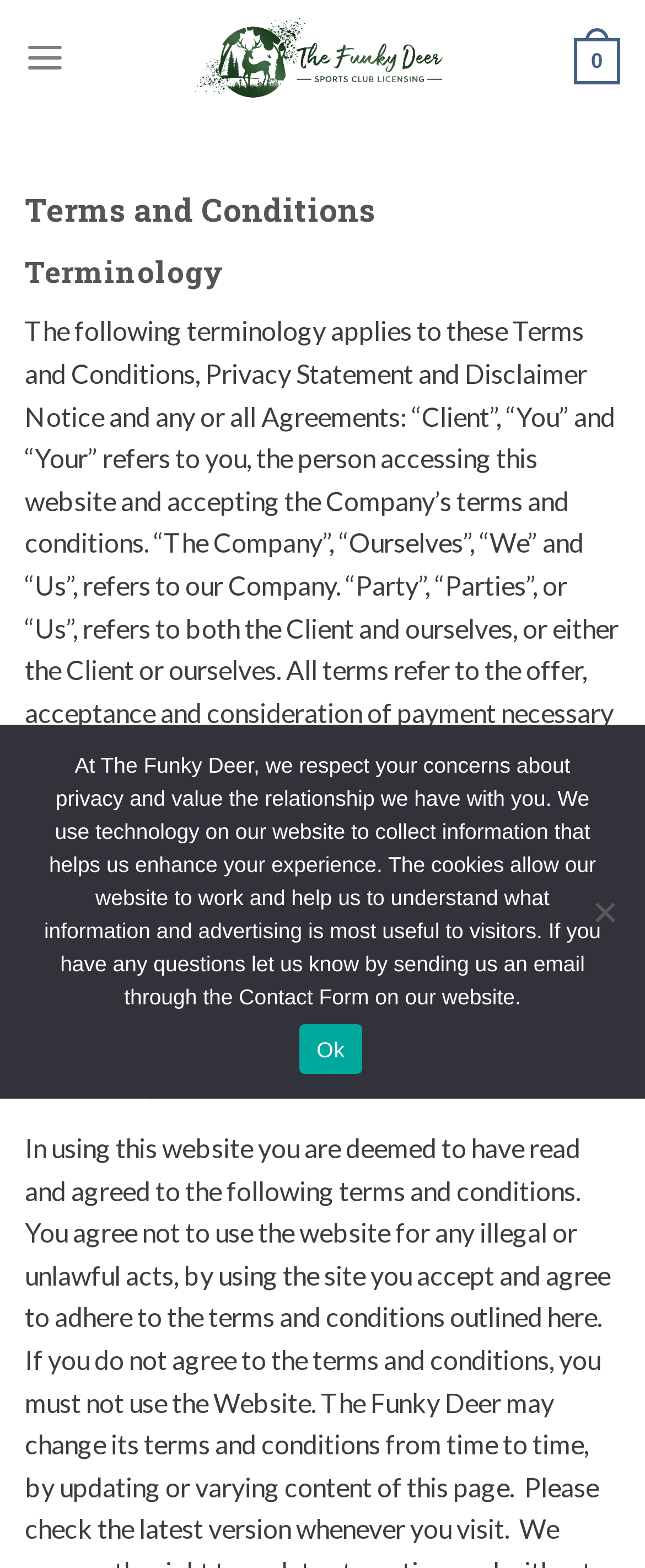What is the company referred to in the terminology?
Kindly offer a detailed explanation using the data available in the image.

According to the terminology section, 'The Company', 'Ourselves', 'We' and 'Us' refers to our Company, which is the company that owns this website.